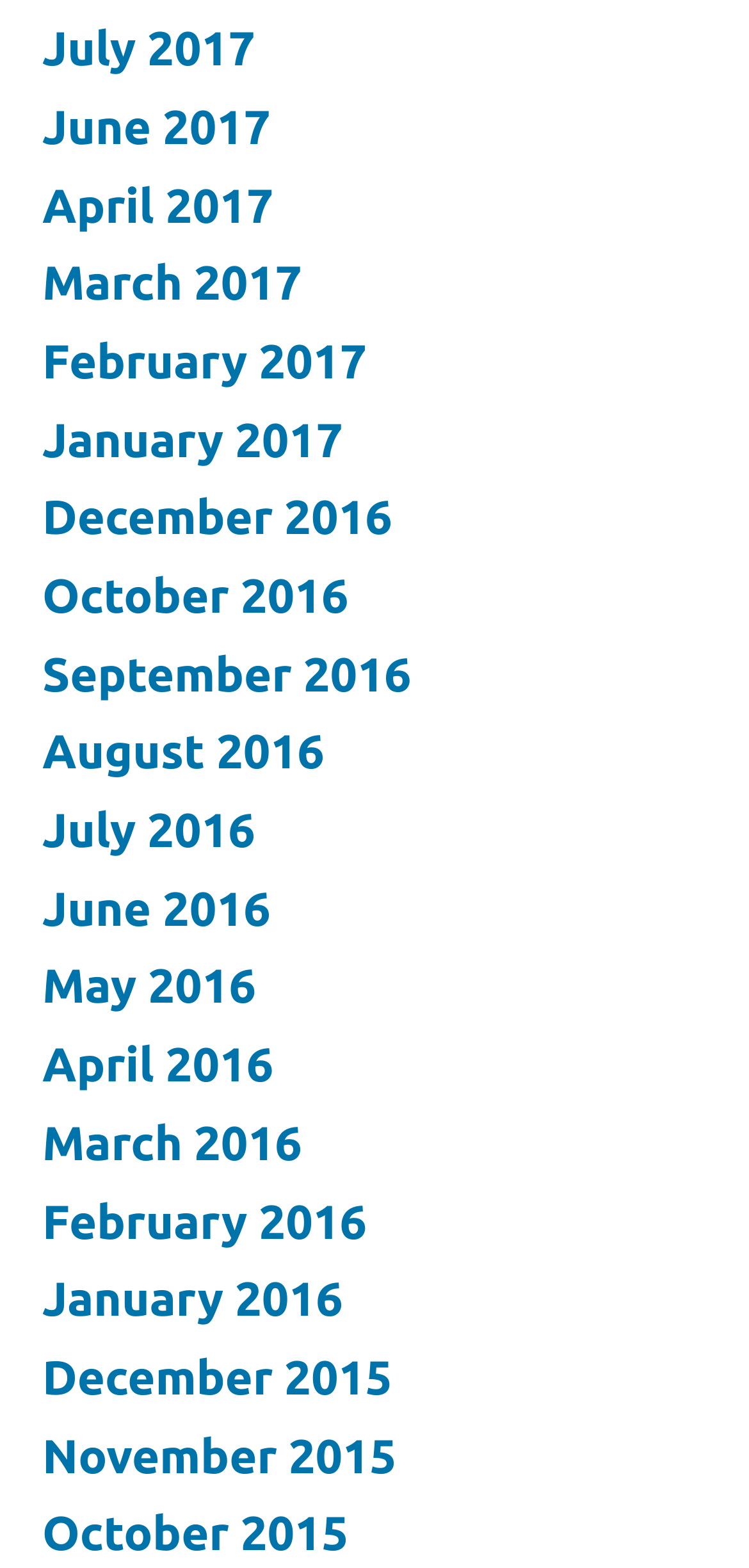Determine the bounding box coordinates in the format (top-left x, top-left y, bottom-right x, bottom-right y). Ensure all values are floating point numbers between 0 and 1. Identify the bounding box of the UI element described by: June 2016

[0.056, 0.562, 0.361, 0.596]